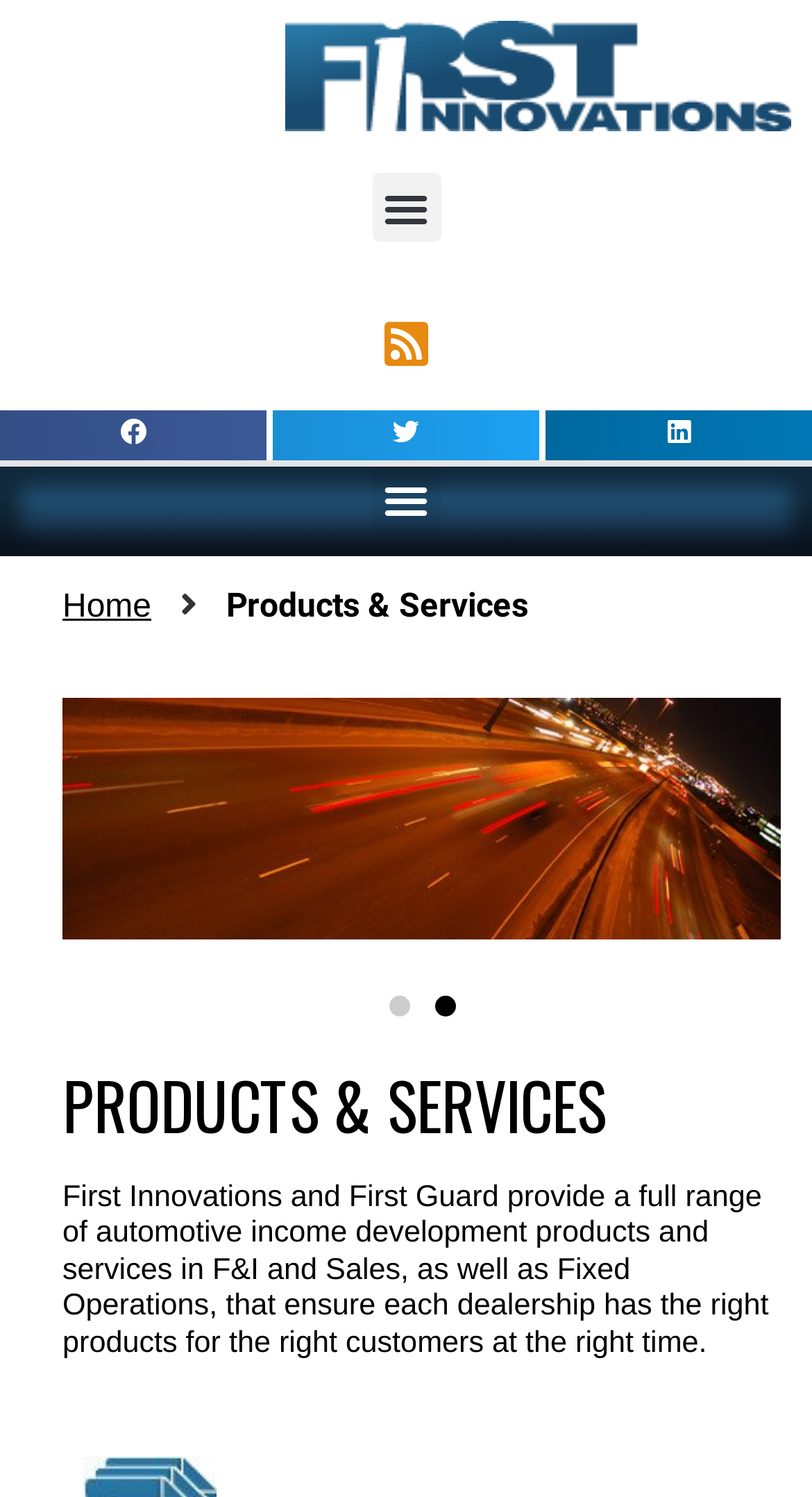Give the bounding box coordinates for this UI element: "aria-label="Go to slide 2"". The coordinates should be four float numbers between 0 and 1, arranged as [left, top, right, bottom].

[0.535, 0.665, 0.56, 0.679]